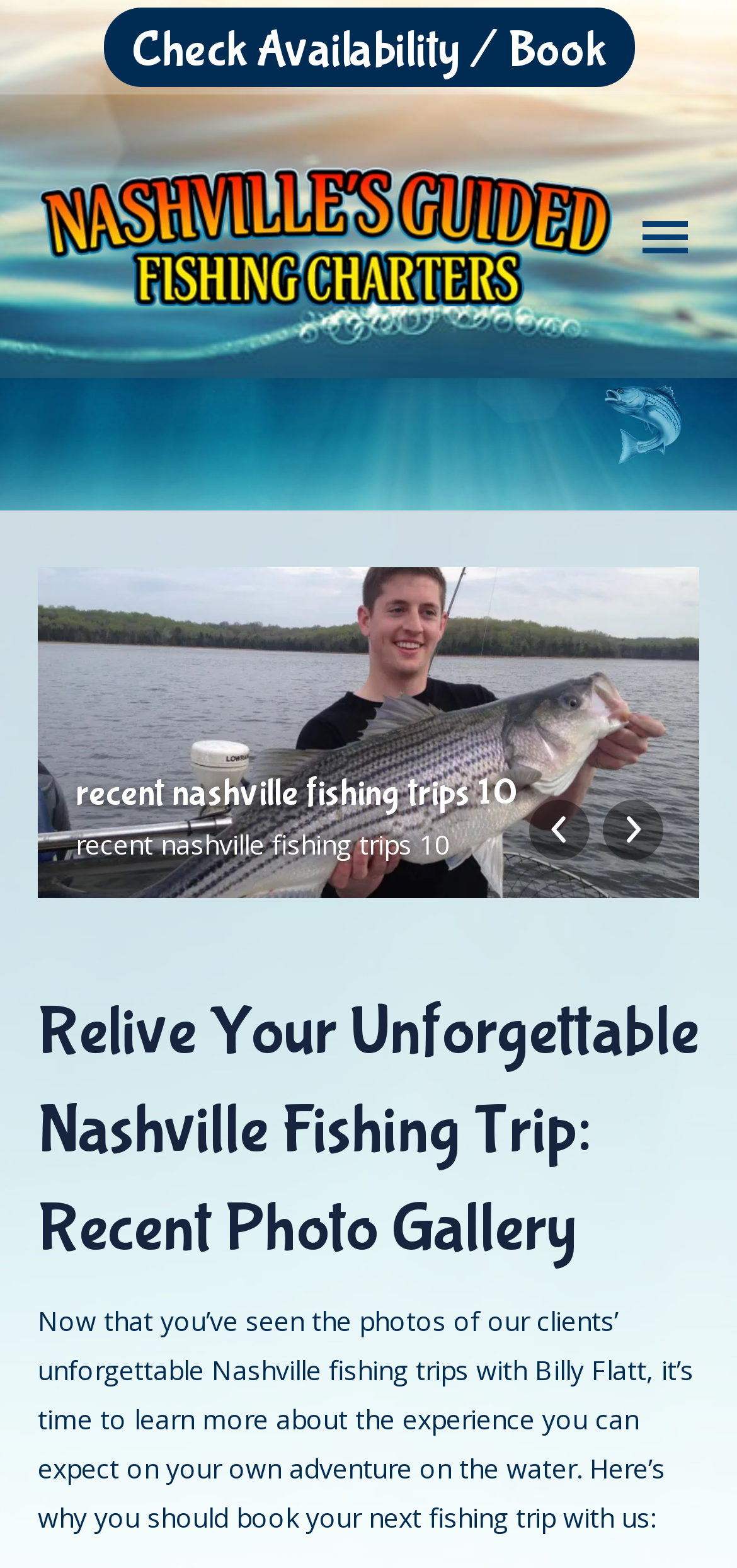Answer the question briefly using a single word or phrase: 
How many navigation links are at the top of the page?

3